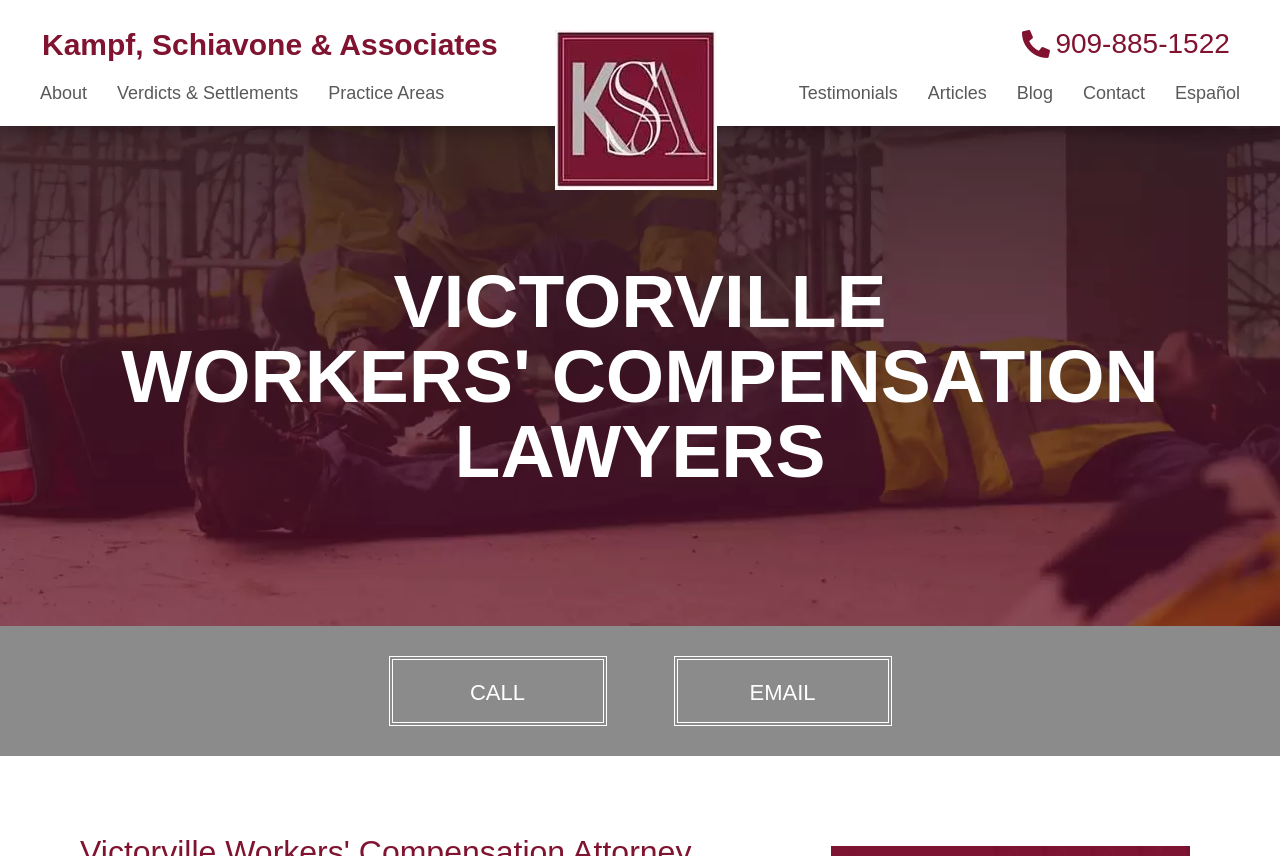Identify the bounding box coordinates for the element that needs to be clicked to fulfill this instruction: "visit the homepage of Kampf, Schiavone & Associates". Provide the coordinates in the format of four float numbers between 0 and 1: [left, top, right, bottom].

[0.033, 0.033, 0.389, 0.071]